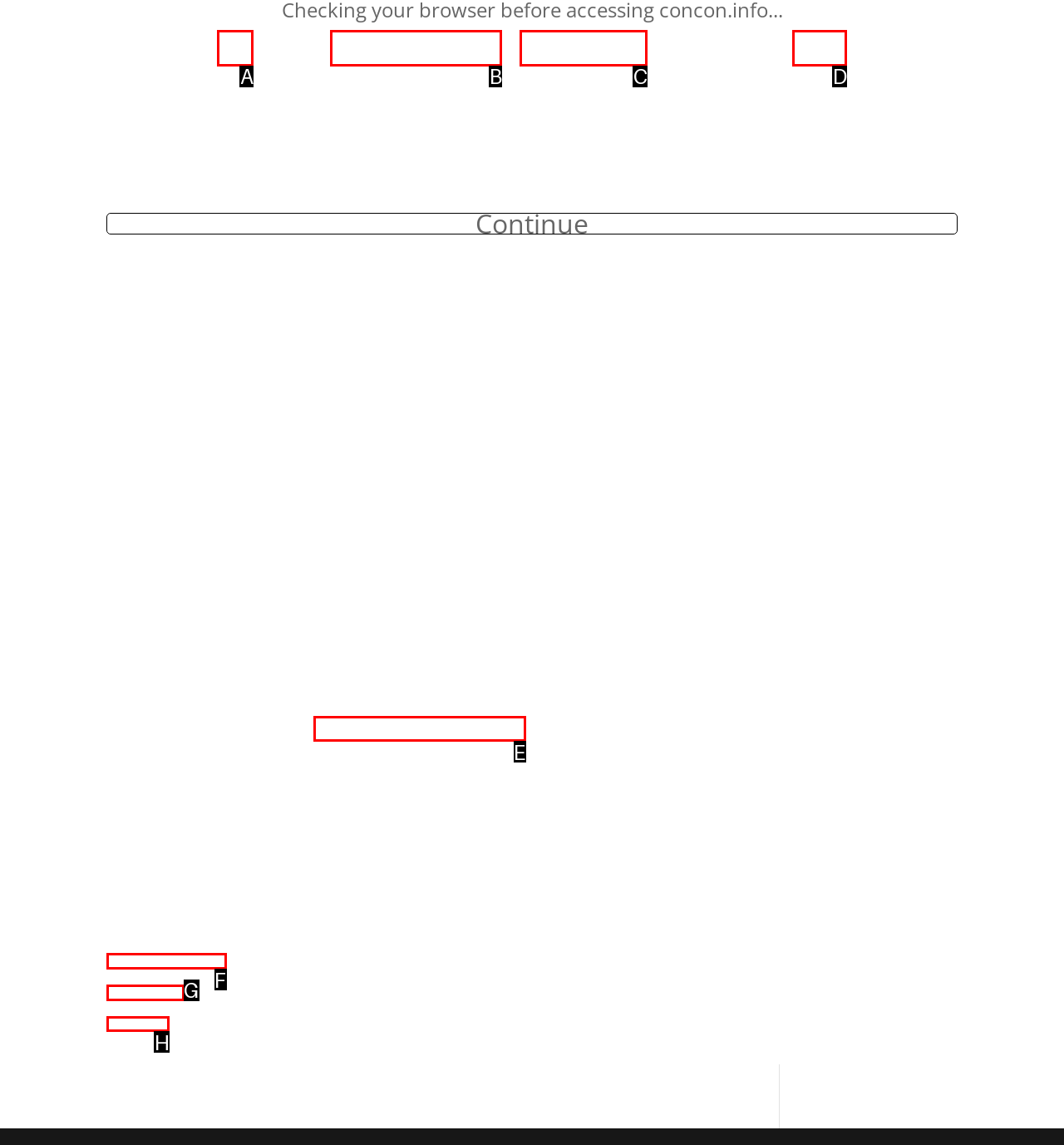Select the appropriate HTML element that needs to be clicked to execute the following task: check legal panel. Respond with the letter of the option.

H